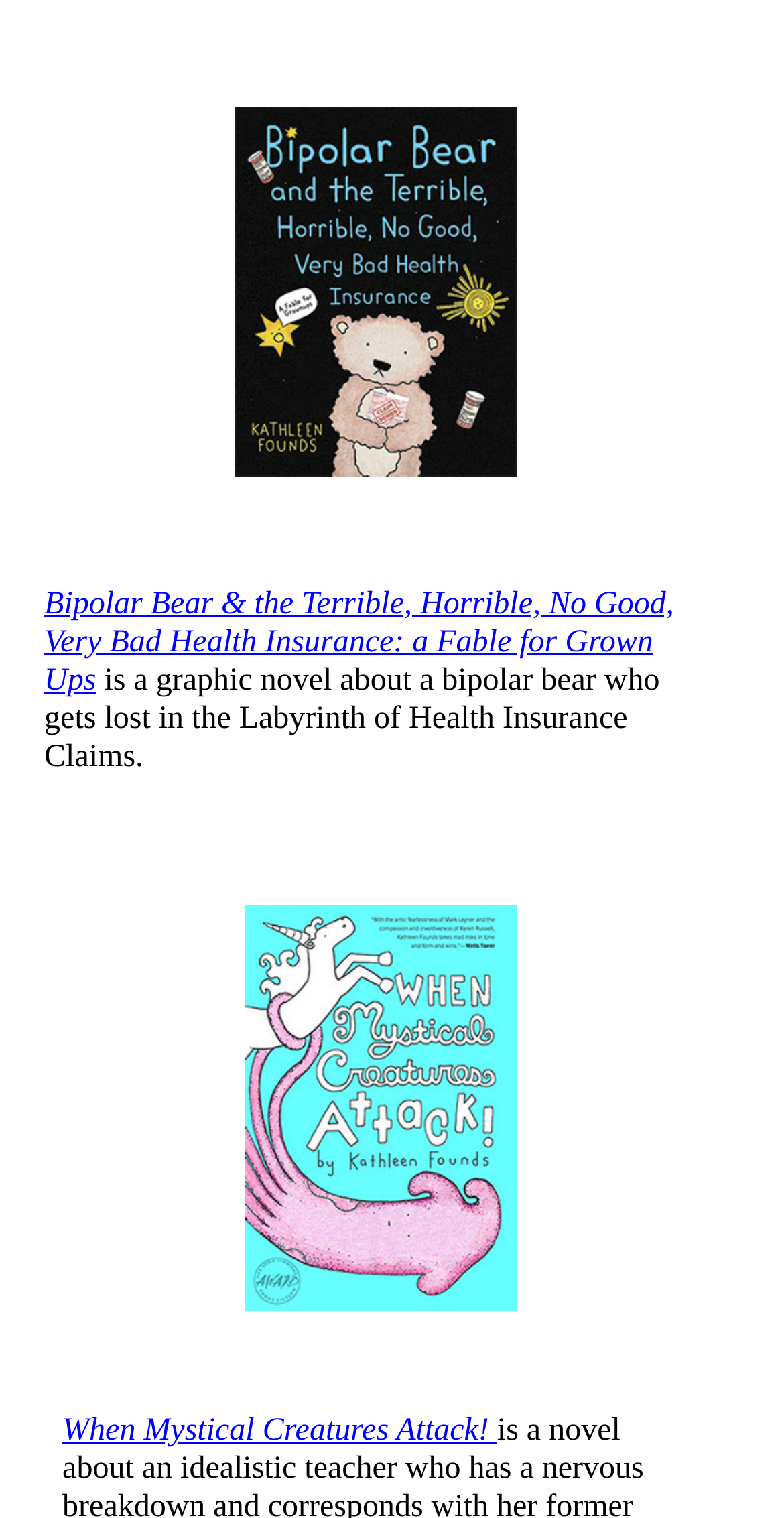Determine the bounding box for the HTML element described here: "parent_node: WHAT IS THE POINT?". The coordinates should be given as [left, top, right, bottom] with each number being a float between 0 and 1.

[0.313, 0.596, 0.659, 0.864]